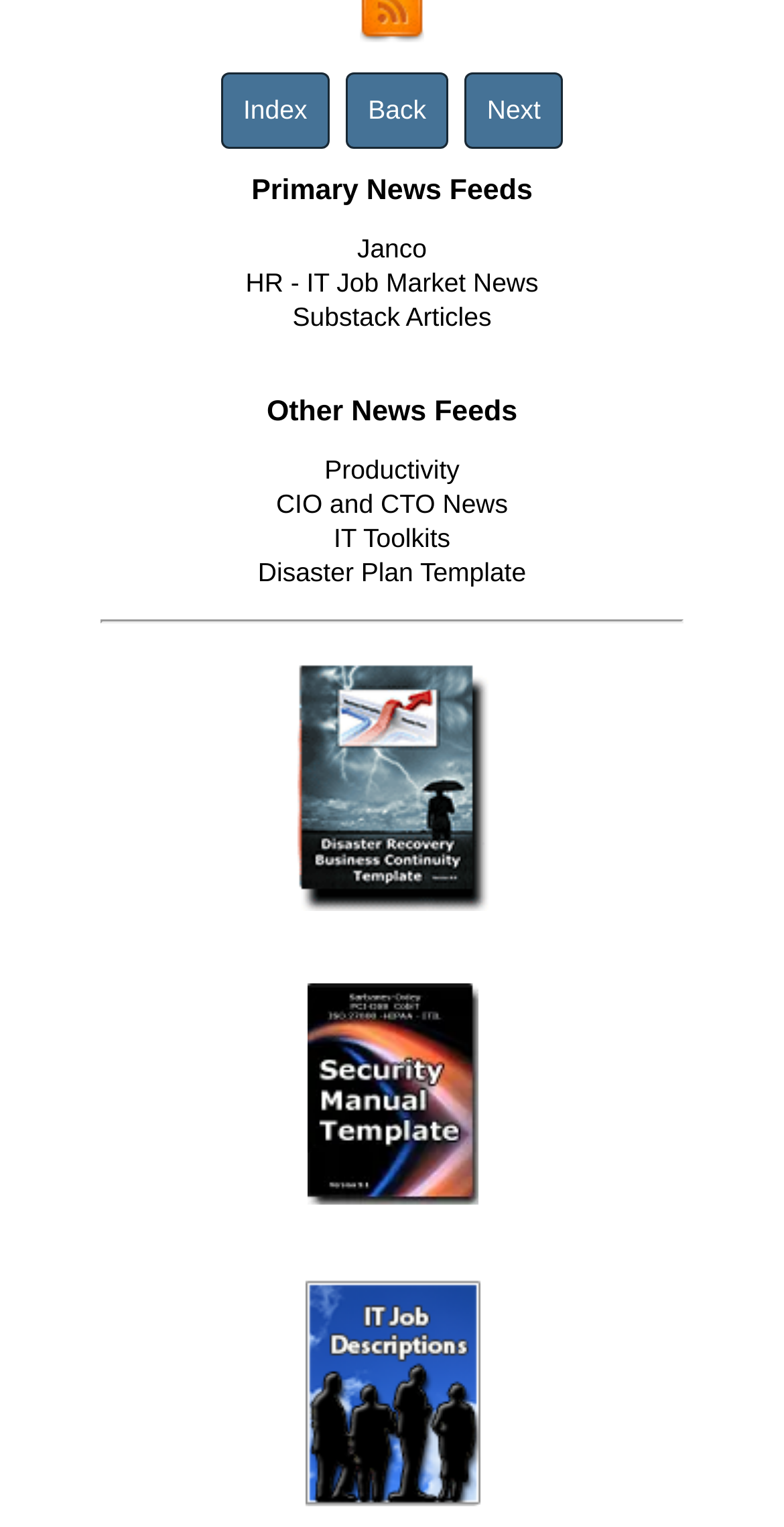Respond to the question with just a single word or phrase: 
What is the first news feed category?

Primary News Feeds